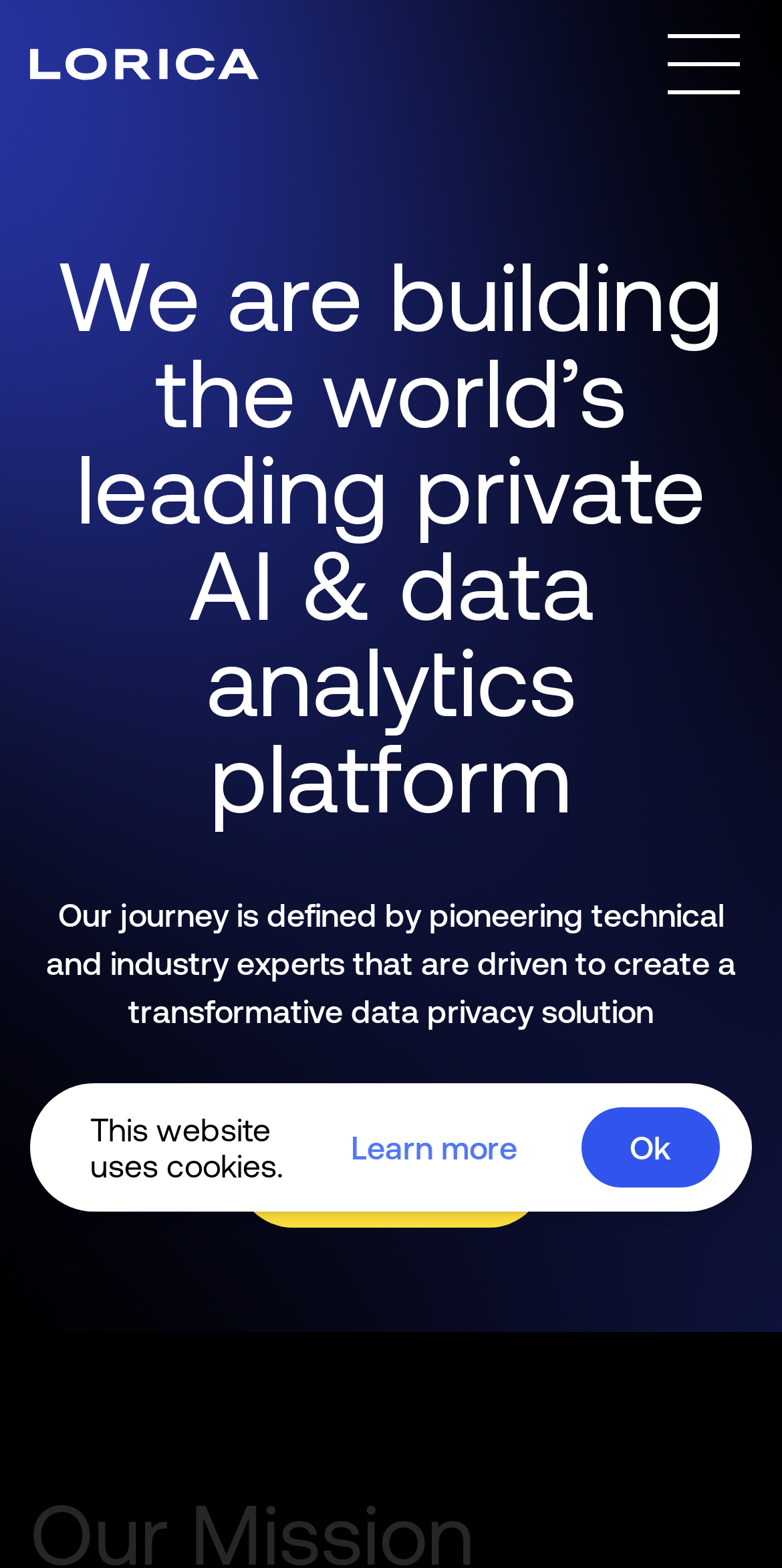Identify the bounding box coordinates for the UI element described as follows: "Learn more". Ensure the coordinates are four float numbers between 0 and 1, formatted as [left, top, right, bottom].

[0.449, 0.72, 0.723, 0.743]